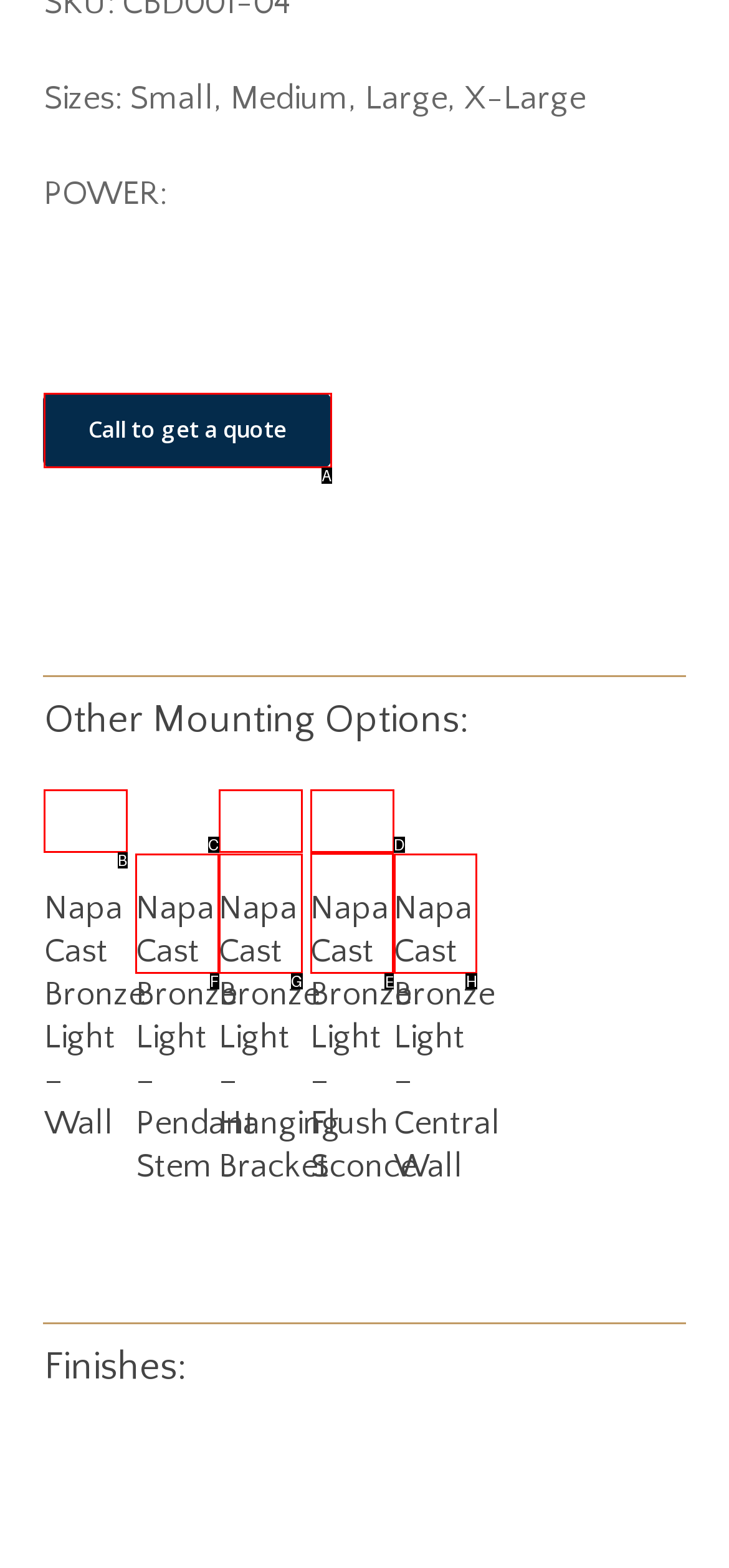Tell me the letter of the correct UI element to click for this instruction: Read more about Napa Cast Bronze Light - Flush Sconce. Answer with the letter only.

E